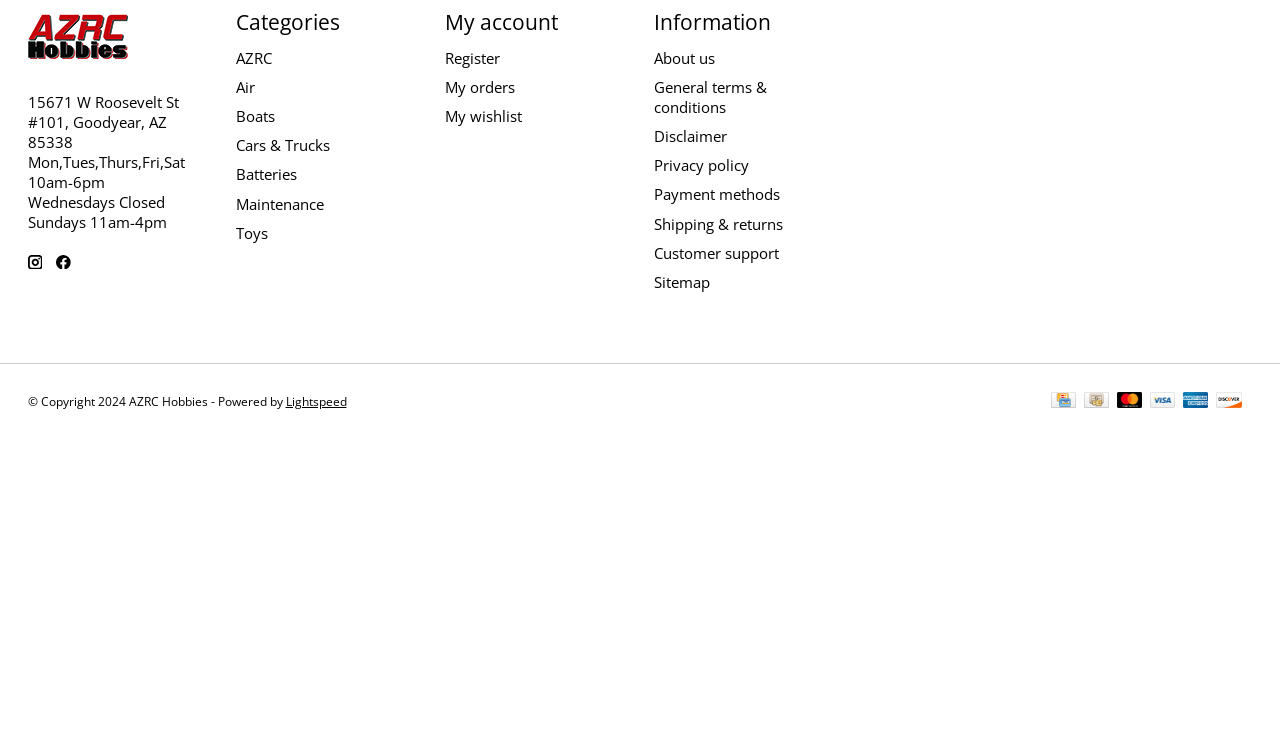What are the business hours on Sundays?
Based on the image, give a one-word or short phrase answer.

11am-4pm